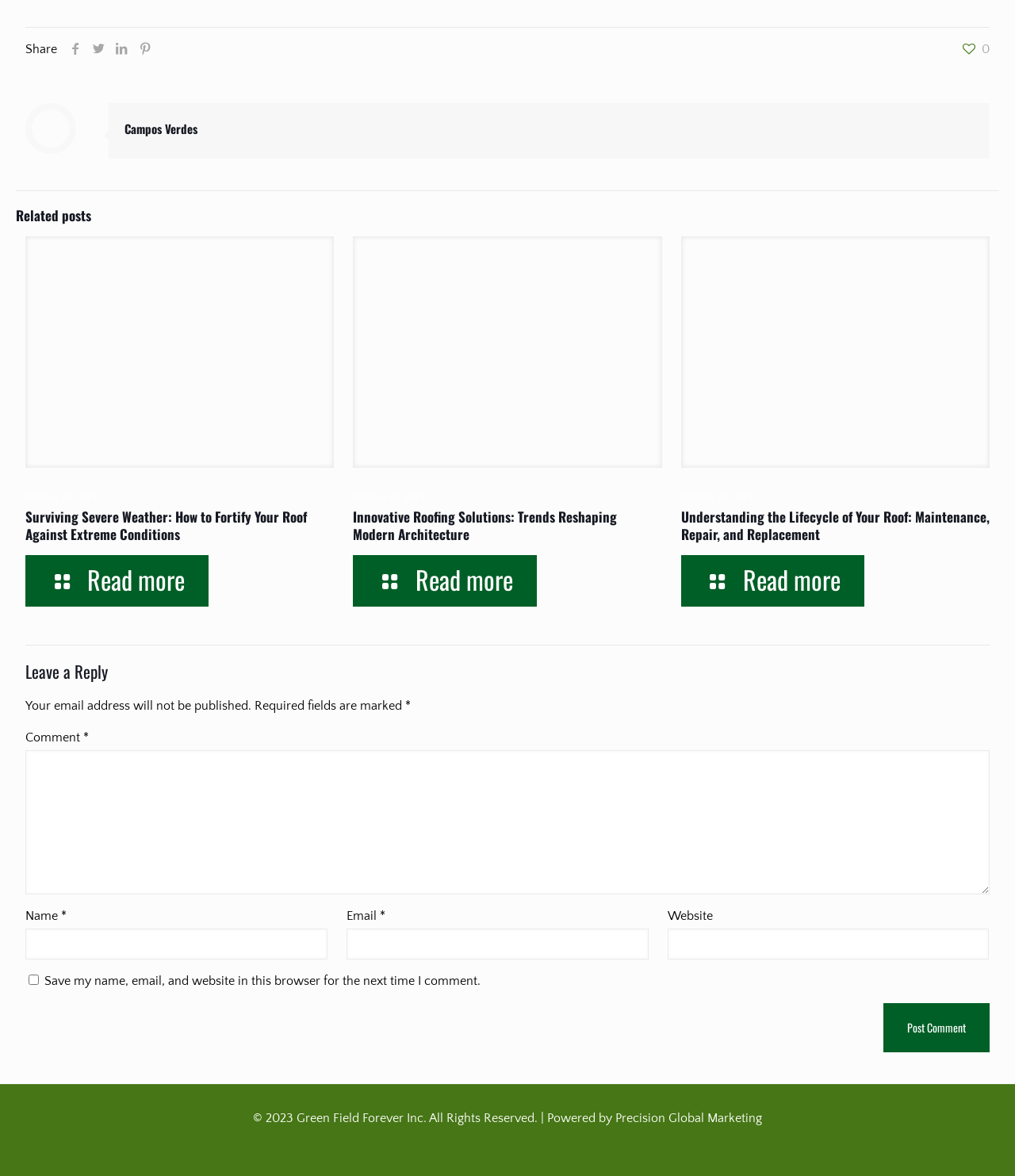Locate the bounding box for the described UI element: "parent_node: Comment * name="comment"". Ensure the coordinates are four float numbers between 0 and 1, formatted as [left, top, right, bottom].

[0.025, 0.638, 0.975, 0.761]